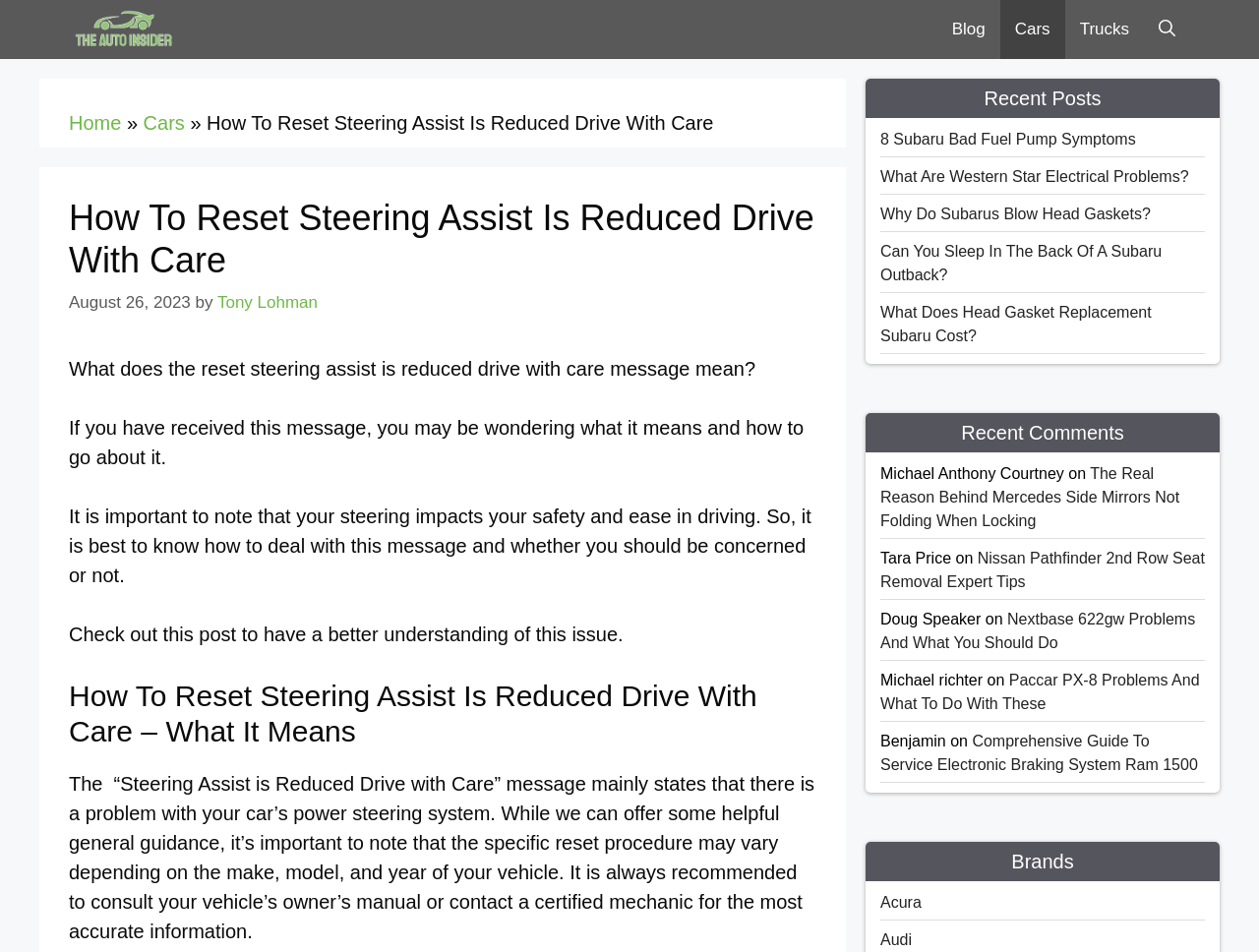Answer the following query with a single word or phrase:
What is the topic of the recent post '8 Subaru Bad Fuel Pump Symptoms'?

Subaru bad fuel pump symptoms